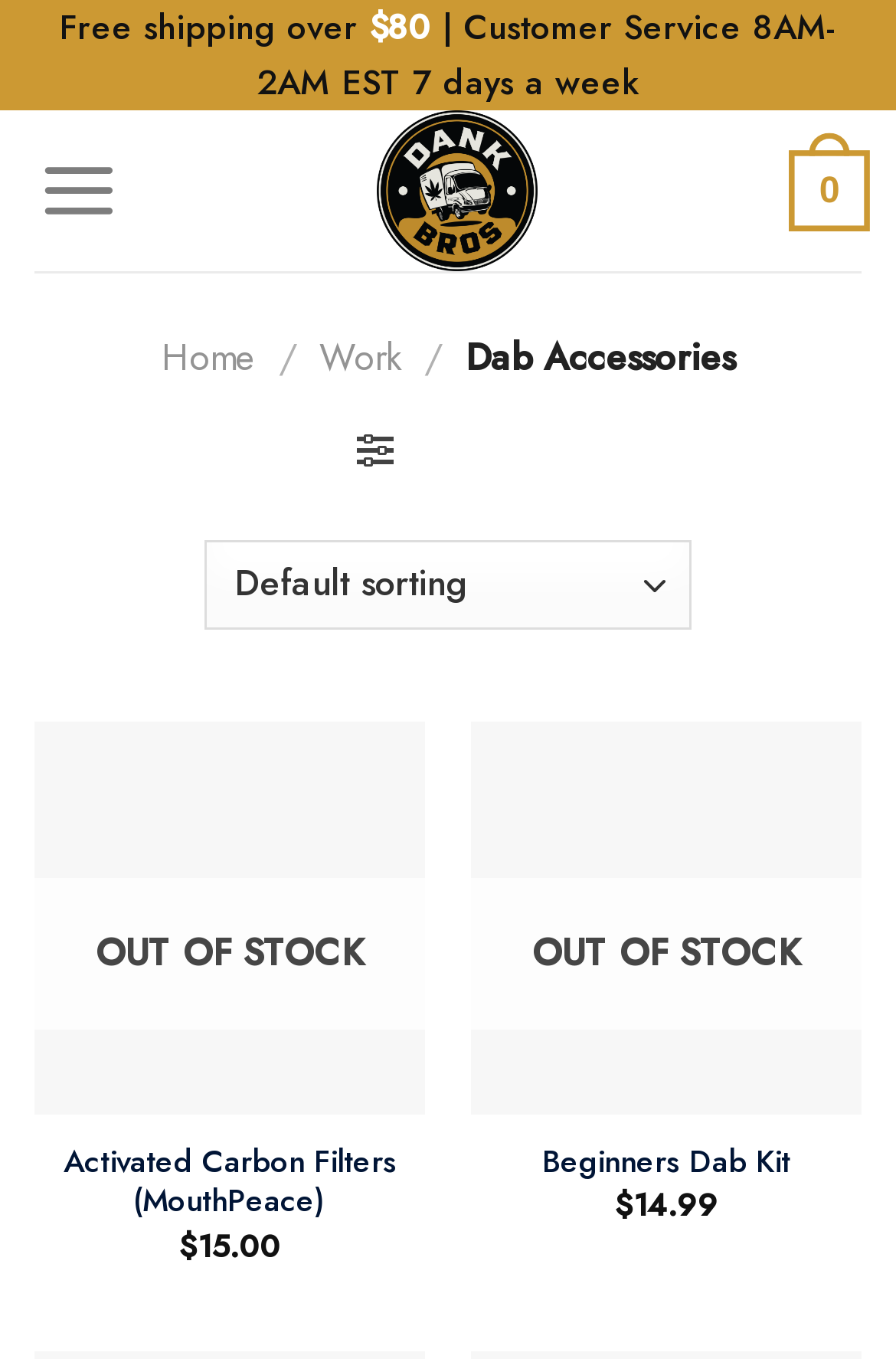Kindly determine the bounding box coordinates of the area that needs to be clicked to fulfill this instruction: "Select an option from the 'Shop order' combobox".

[0.229, 0.398, 0.771, 0.464]